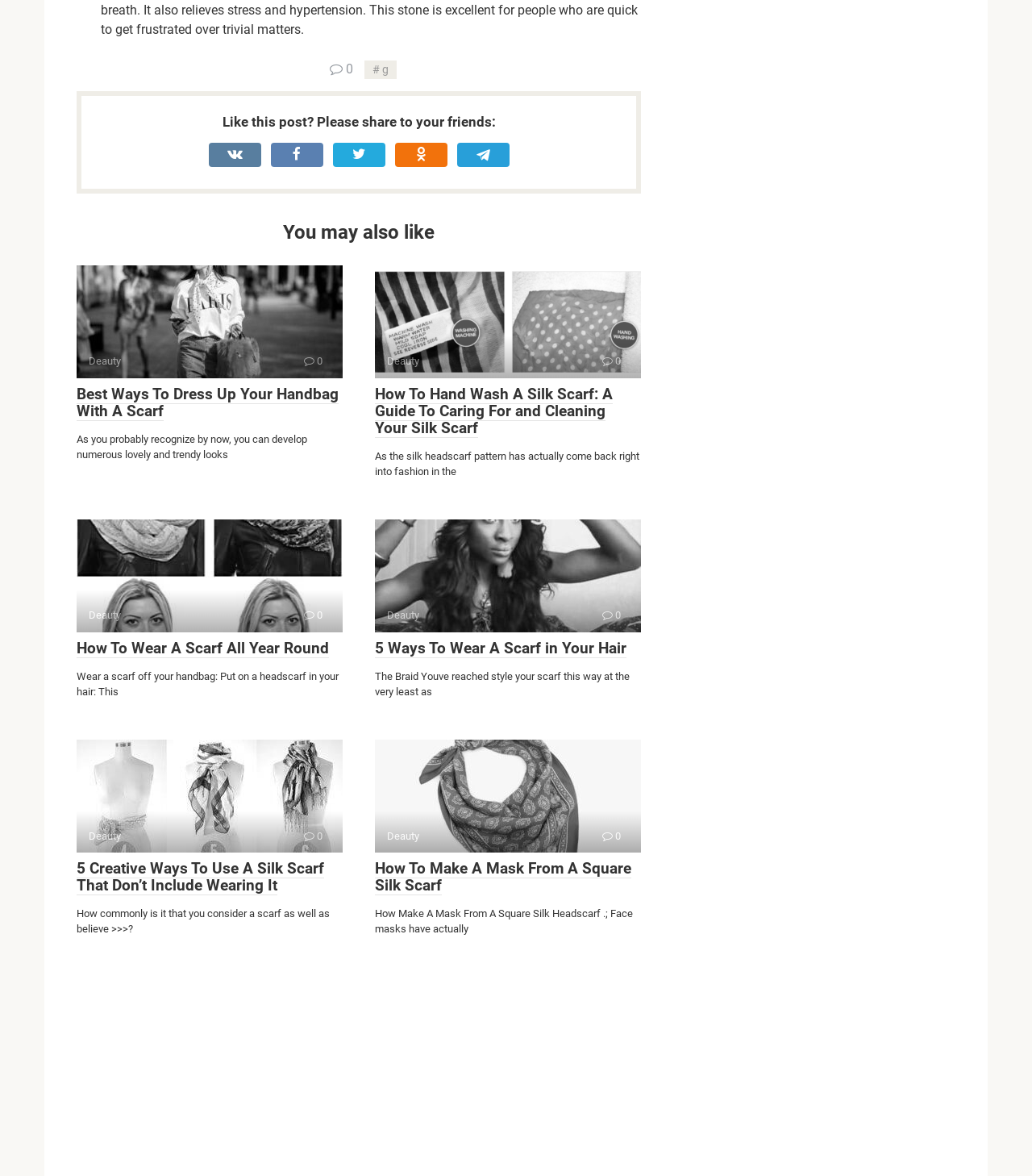Locate the bounding box coordinates of the element that needs to be clicked to carry out the instruction: "View the post about how to wear a scarf all year round". The coordinates should be given as four float numbers ranging from 0 to 1, i.e., [left, top, right, bottom].

[0.074, 0.442, 0.332, 0.538]